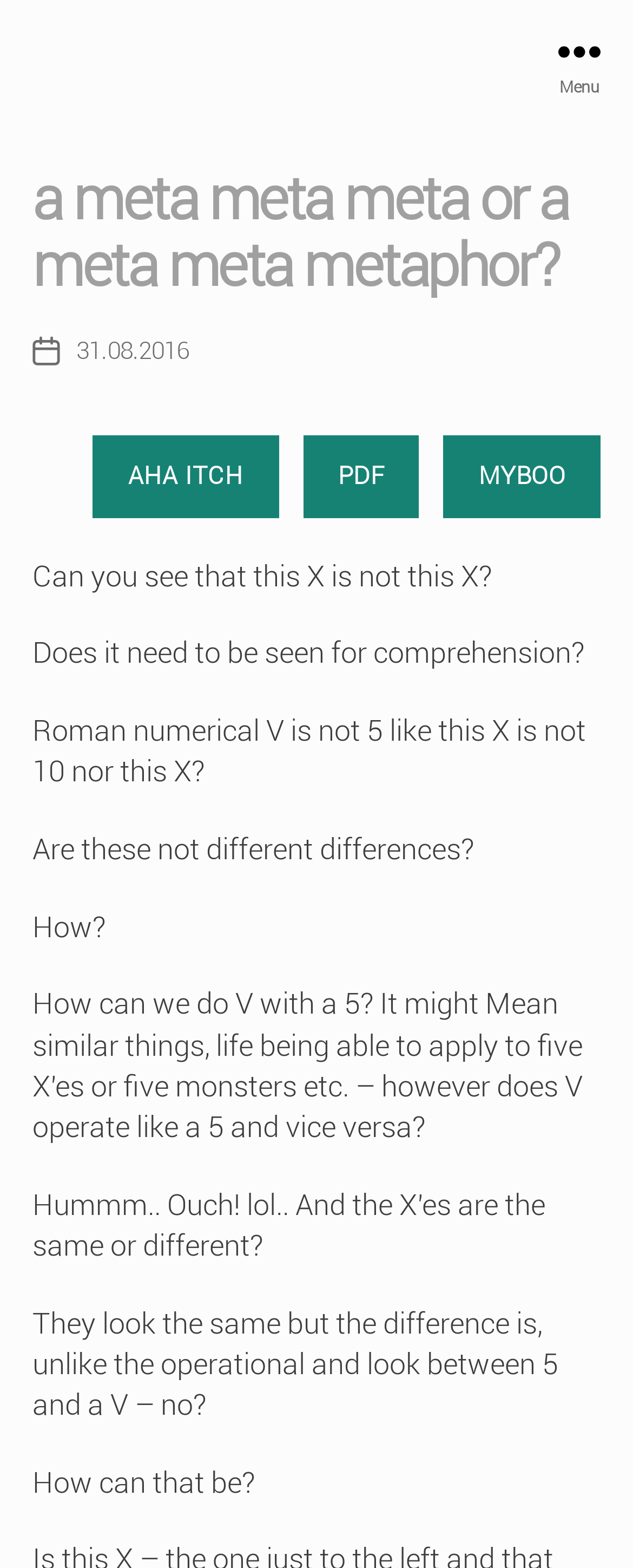Please determine the main heading text of this webpage.

a meta meta meta or a meta meta metaphor?